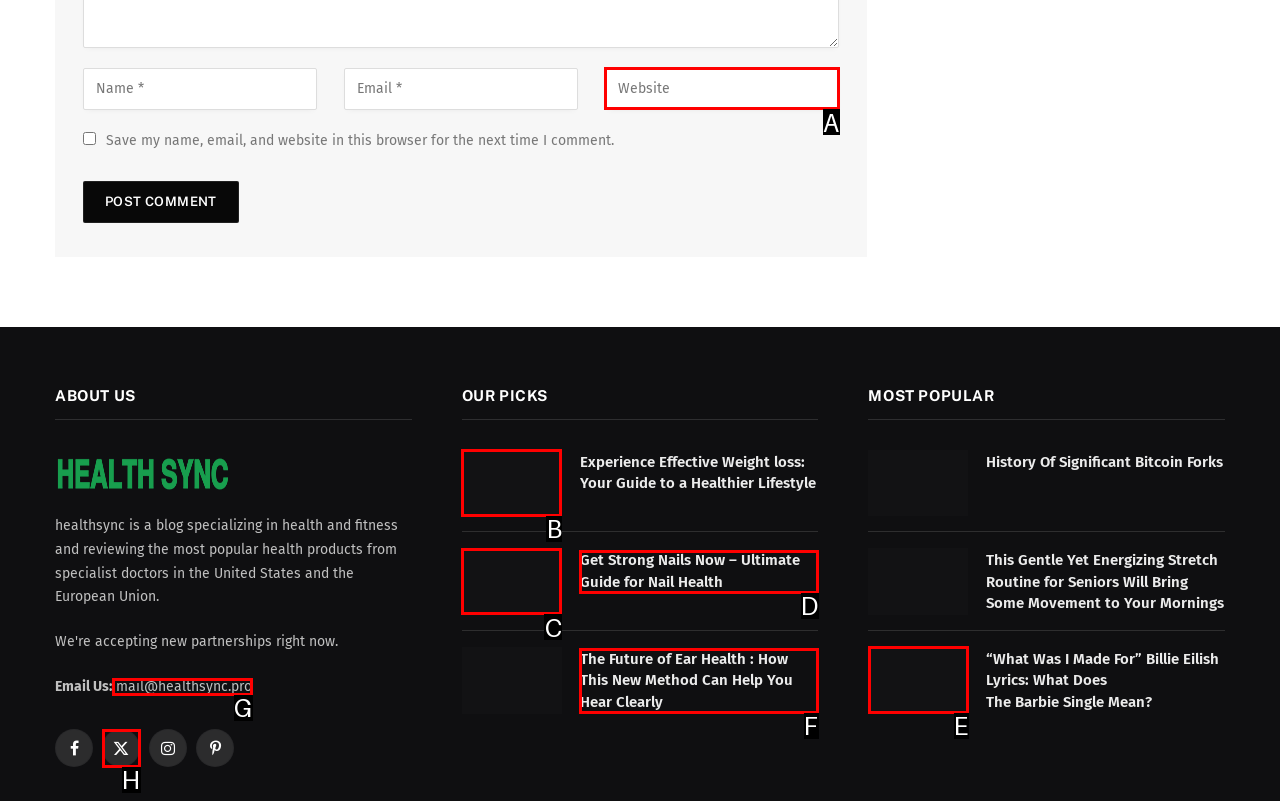Indicate which UI element needs to be clicked to fulfill the task: Email the website
Answer with the letter of the chosen option from the available choices directly.

G